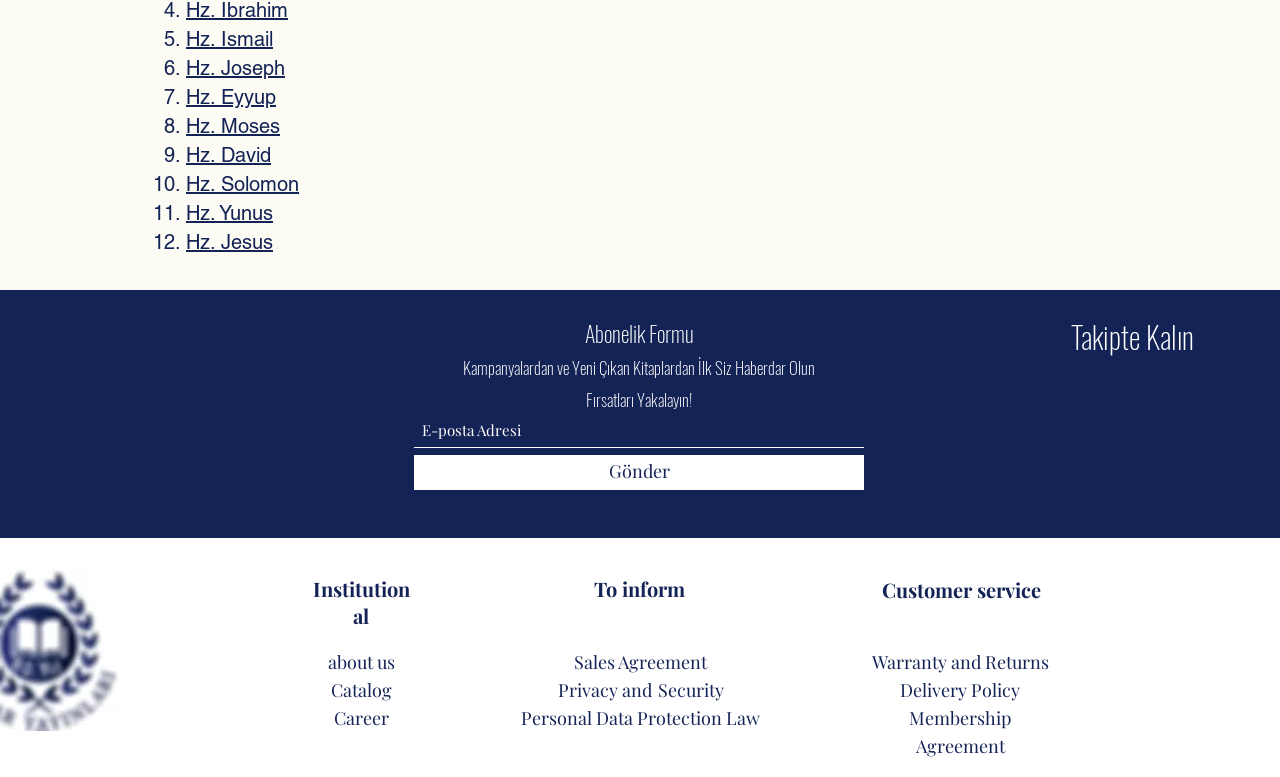Identify the bounding box coordinates for the element you need to click to achieve the following task: "Follow Instagram". The coordinates must be four float values ranging from 0 to 1, formatted as [left, top, right, bottom].

[0.87, 0.475, 0.898, 0.521]